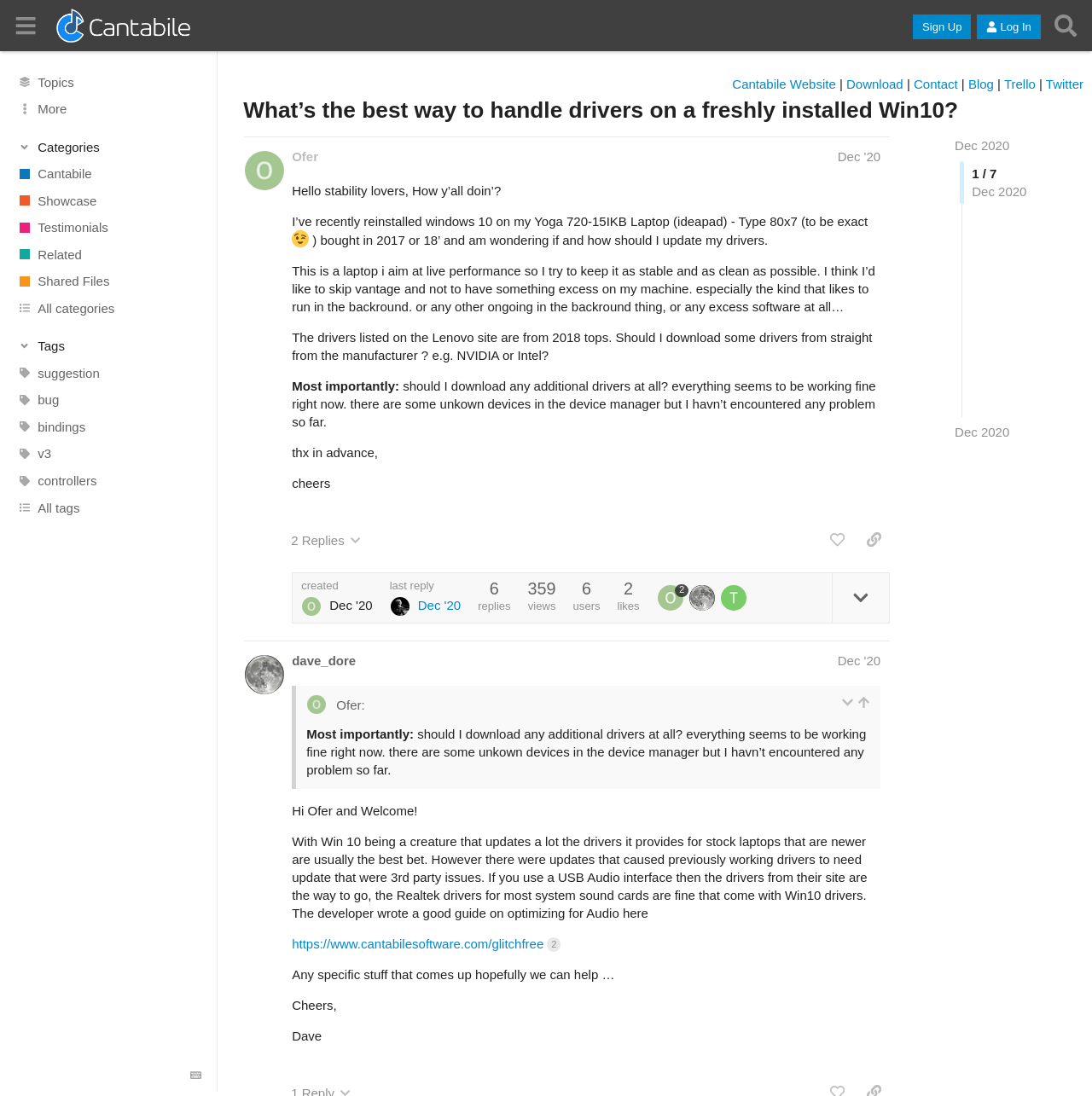Provide the bounding box coordinates of the section that needs to be clicked to accomplish the following instruction: "Read the post by Ofer."

[0.224, 0.125, 0.863, 0.584]